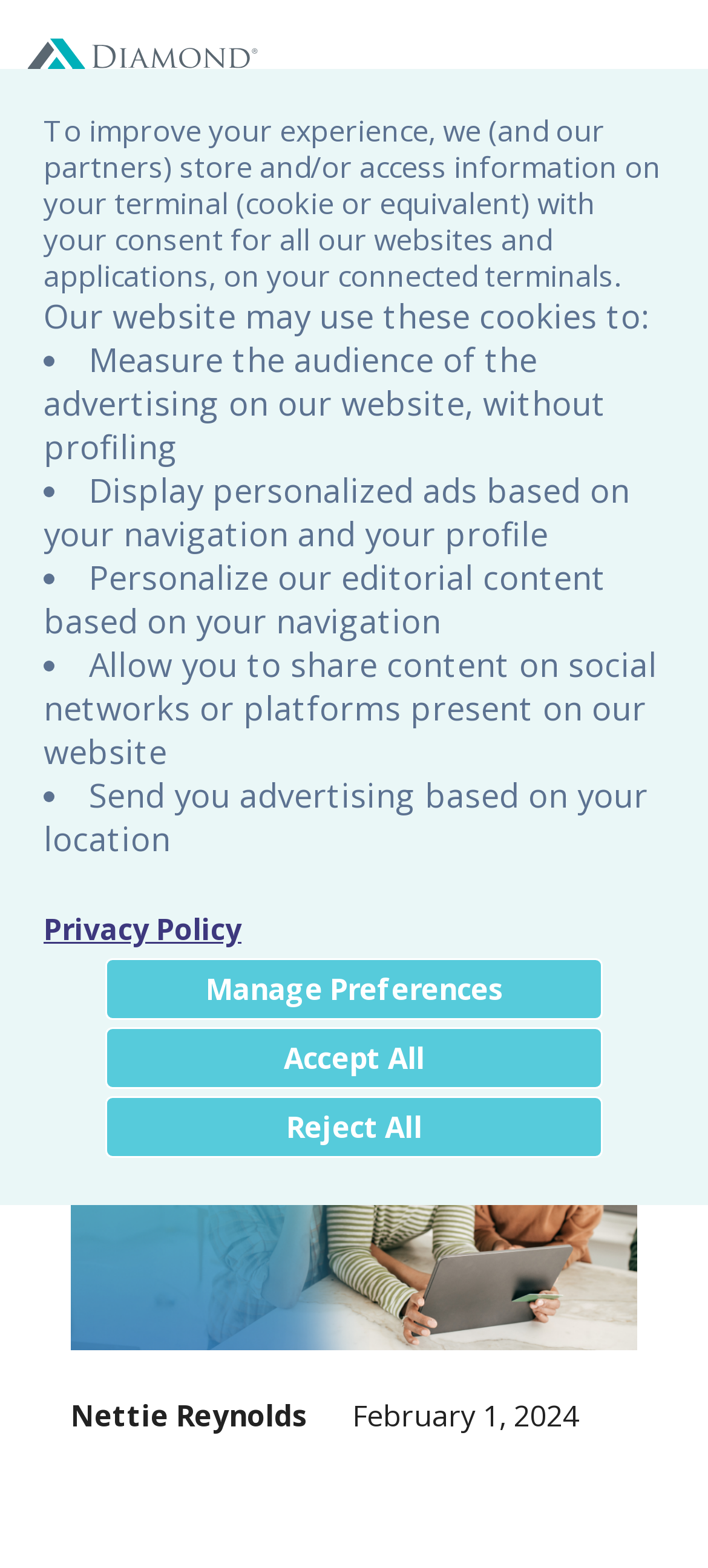Find the headline of the webpage and generate its text content.

3 Ways Online Payment Processing Transforms Private Schools